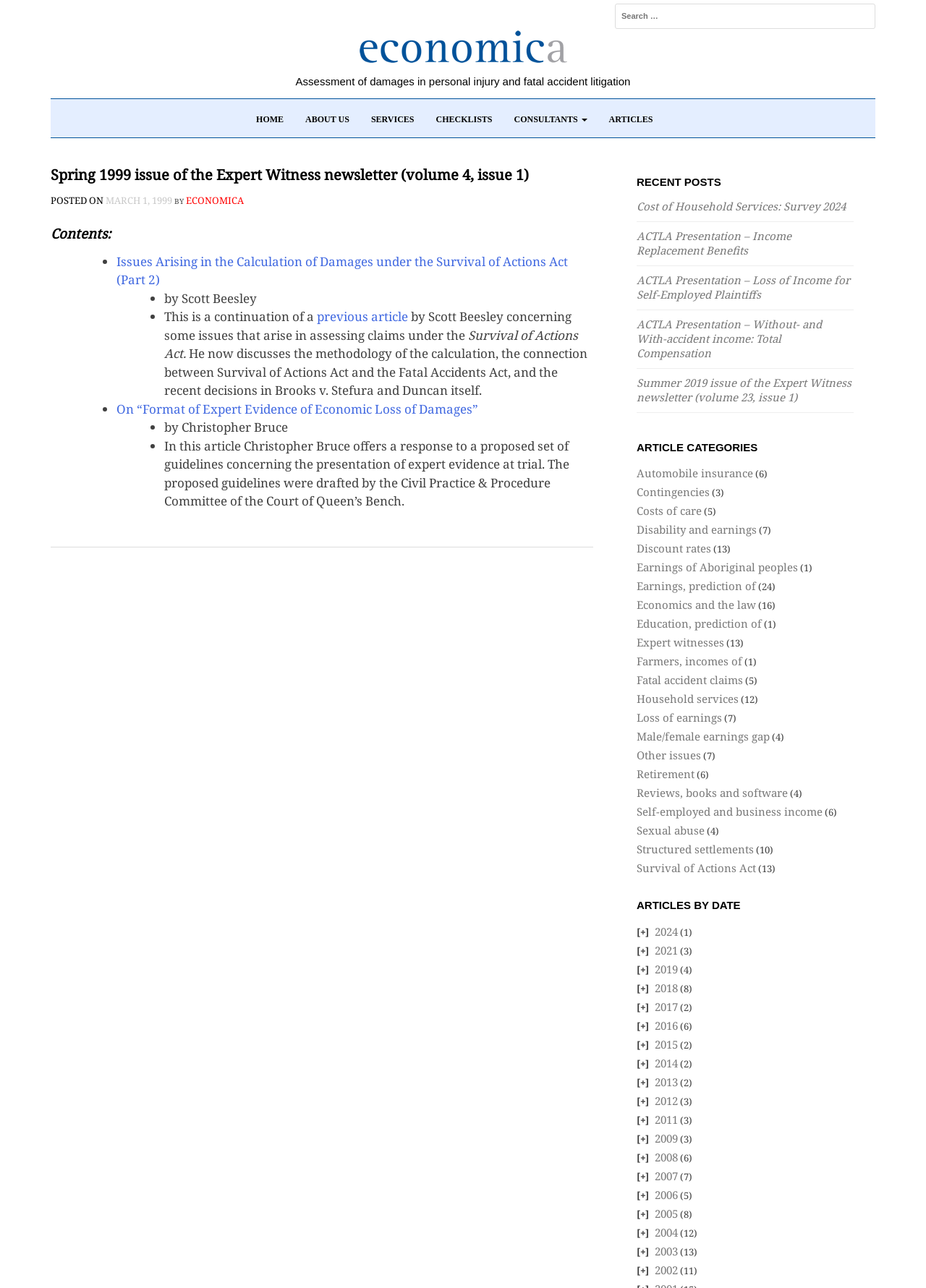Who is the author of the article 'Issues Arising in the Calculation of Damages under the Survival of Actions Act (Part 2)'?
Please provide a single word or phrase as the answer based on the screenshot.

Scott Beesley